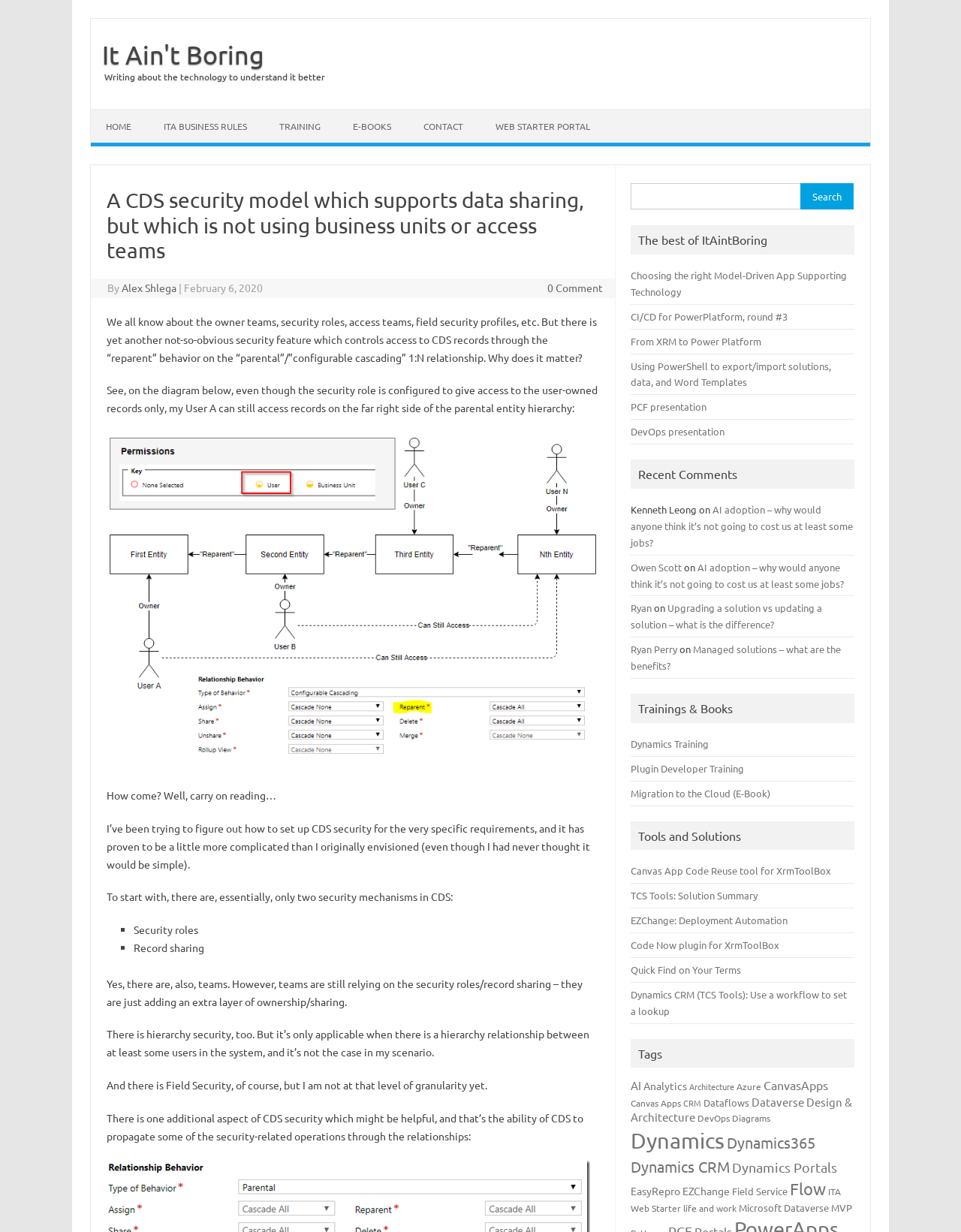Kindly determine the bounding box coordinates of the area that needs to be clicked to fulfill this instruction: "Navigate to the home page".

None